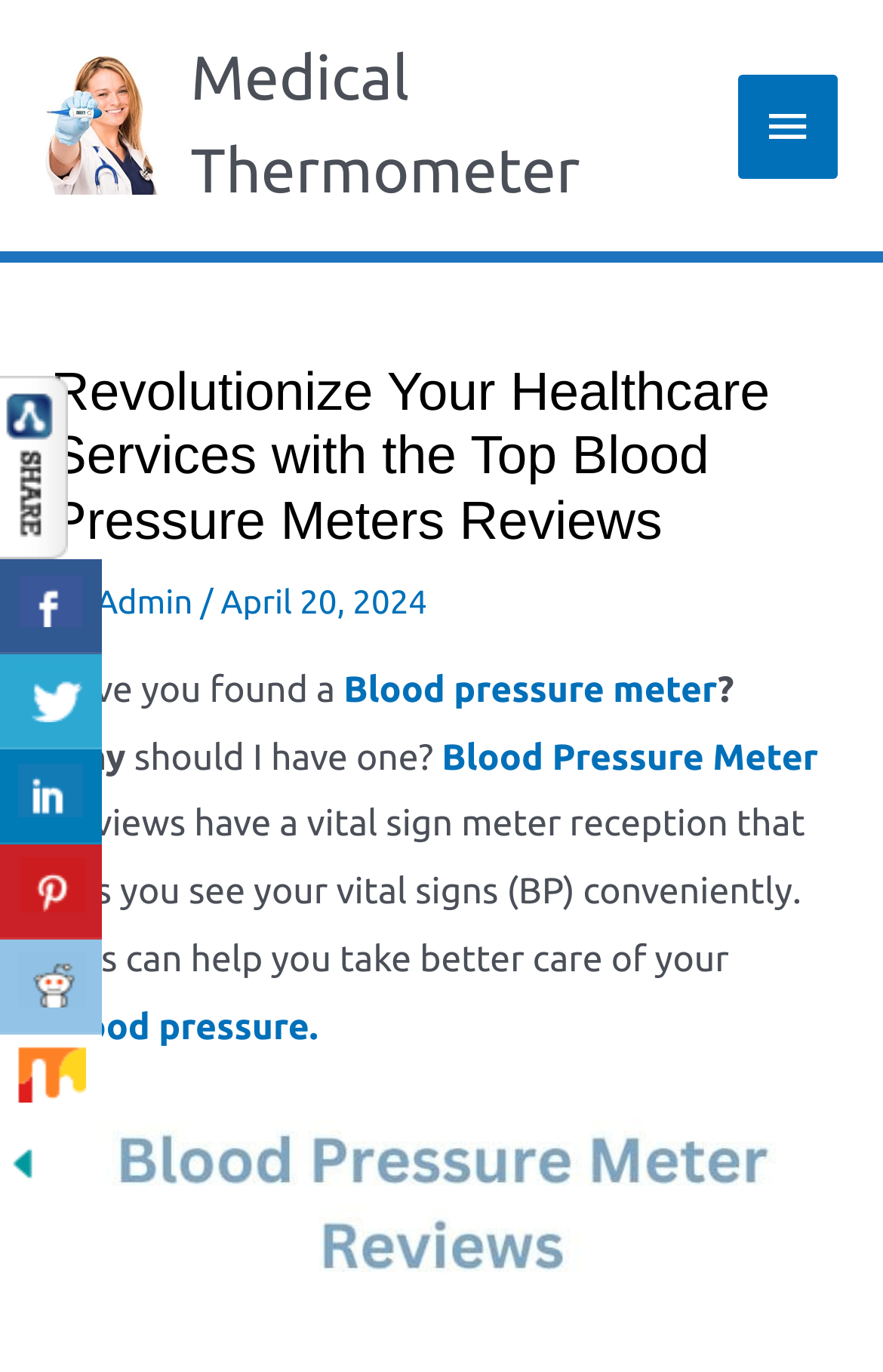Determine the bounding box coordinates of the section to be clicked to follow the instruction: "Read the 'Medical Thermometer' review". The coordinates should be given as four float numbers between 0 and 1, formatted as [left, top, right, bottom].

[0.216, 0.032, 0.657, 0.15]